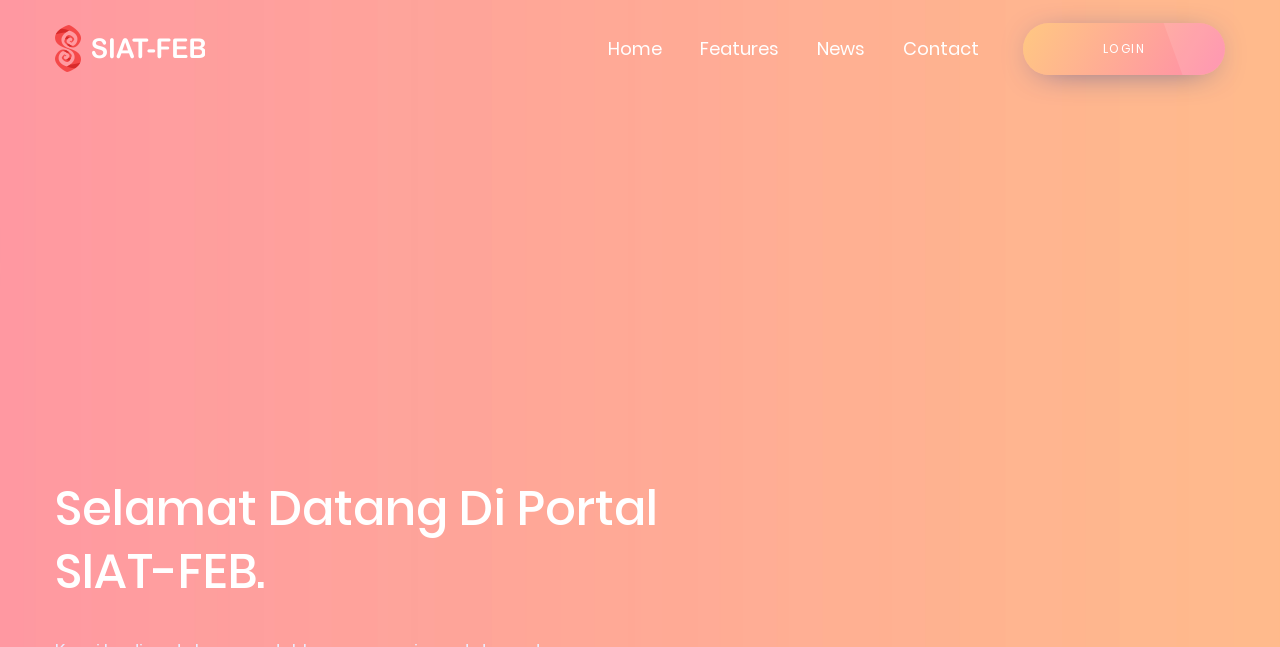Using the webpage screenshot, find the UI element described by Features. Provide the bounding box coordinates in the format (top-left x, top-left y, bottom-right x, bottom-right y), ensuring all values are floating point numbers between 0 and 1.

[0.532, 0.0, 0.623, 0.15]